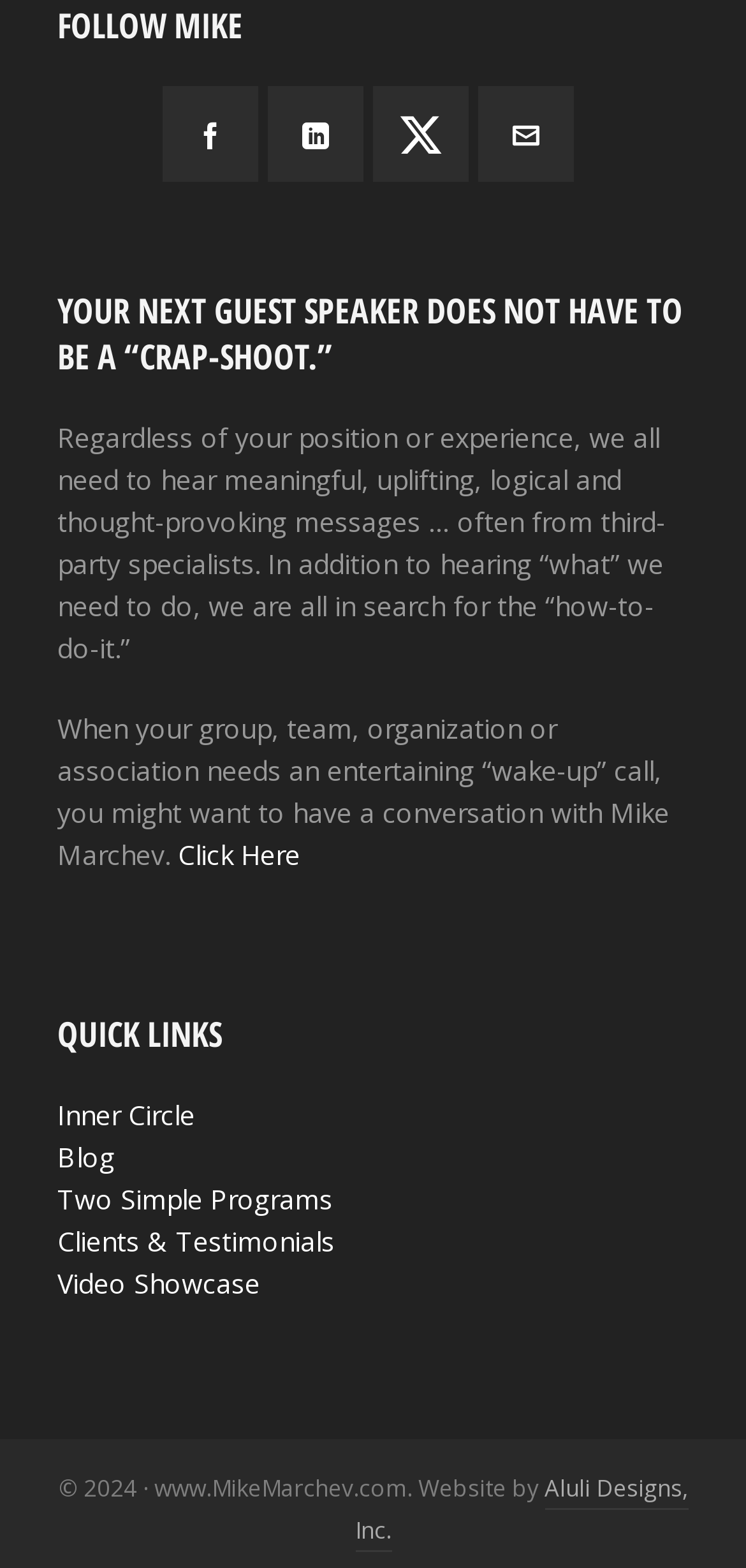Use a single word or phrase to answer the question:
What type of messages does Mike Marchev provide?

Meaningful, uplifting, logical, and thought-provoking